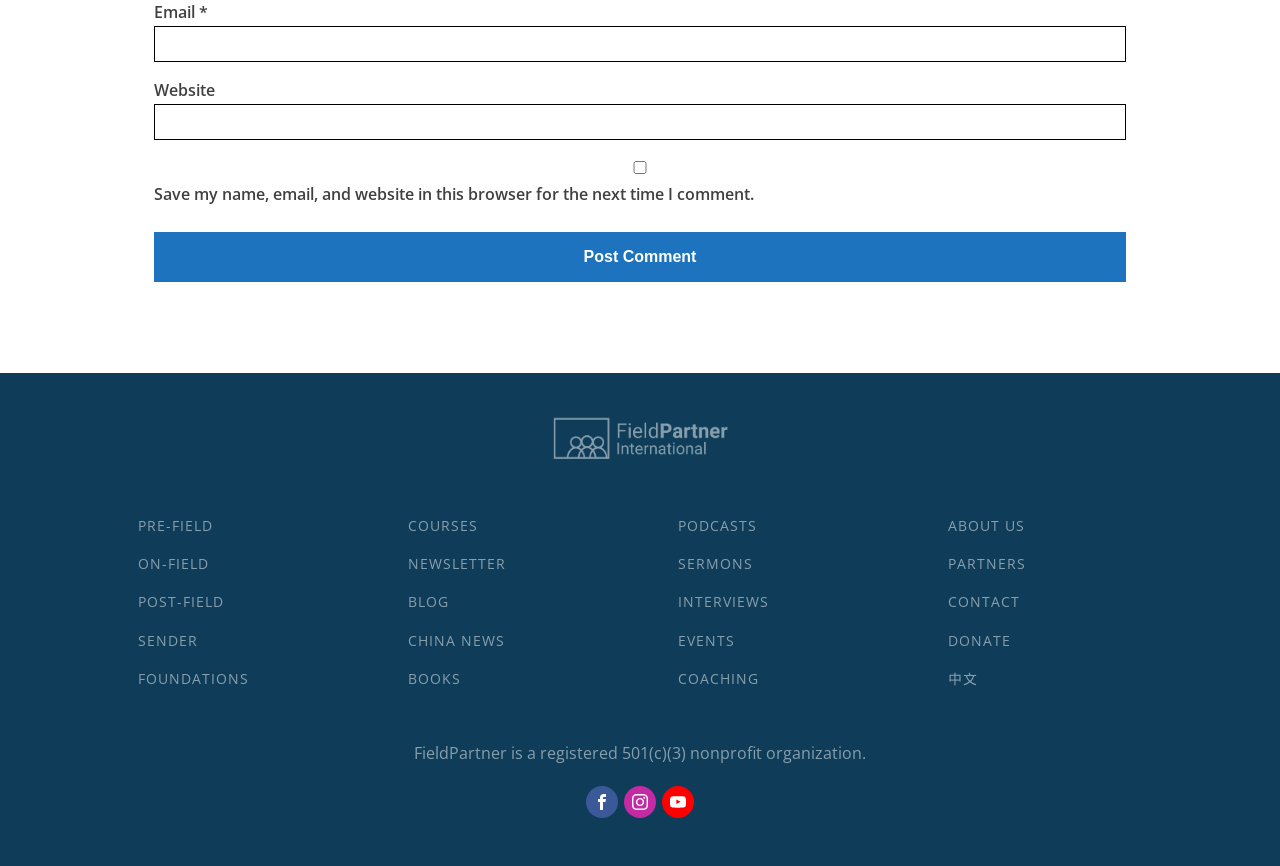Please provide a one-word or phrase answer to the question: 
What is the button at the bottom of the form for?

Post Comment